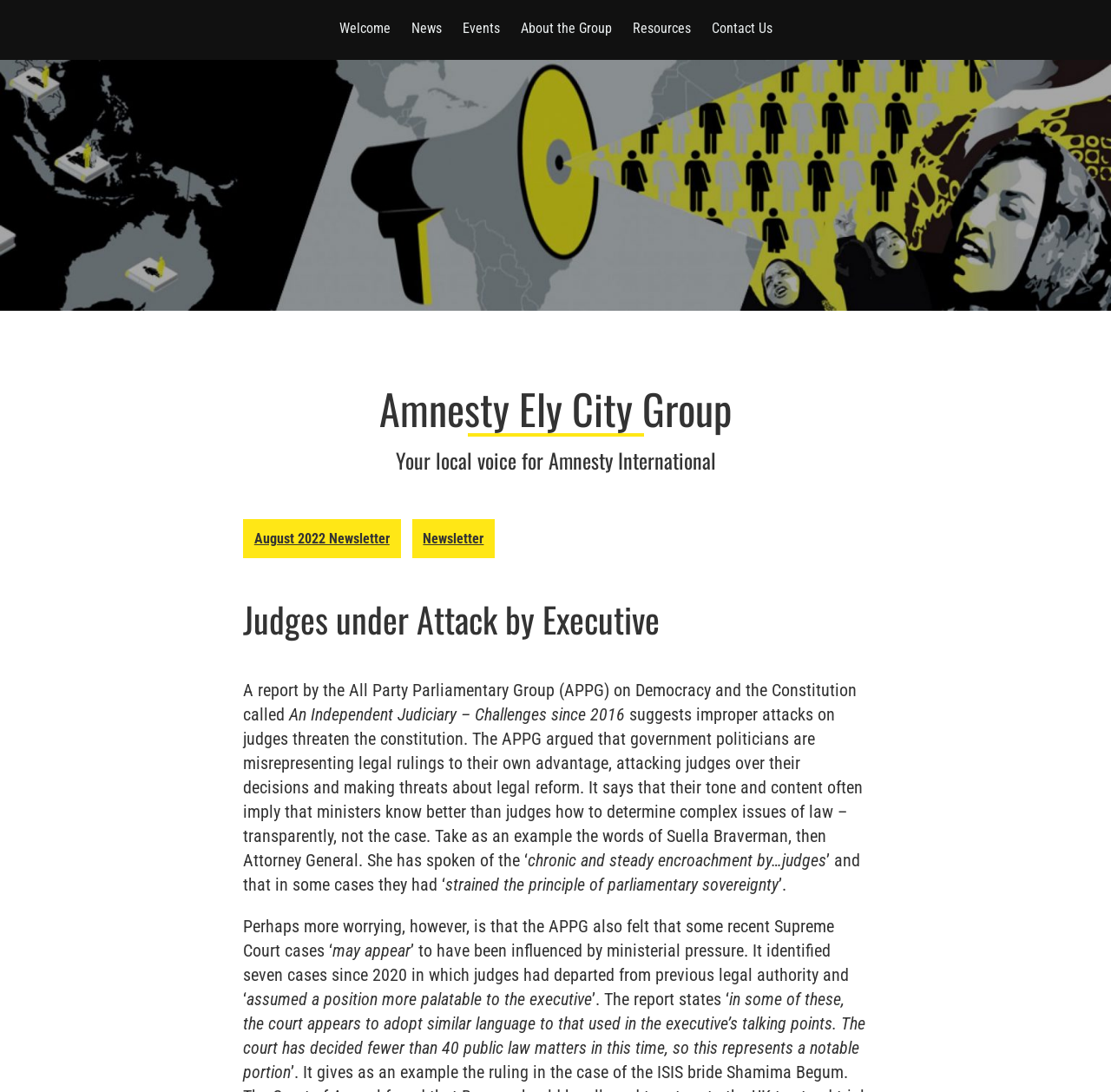Generate the title text from the webpage.

Judges under Attack by Executive